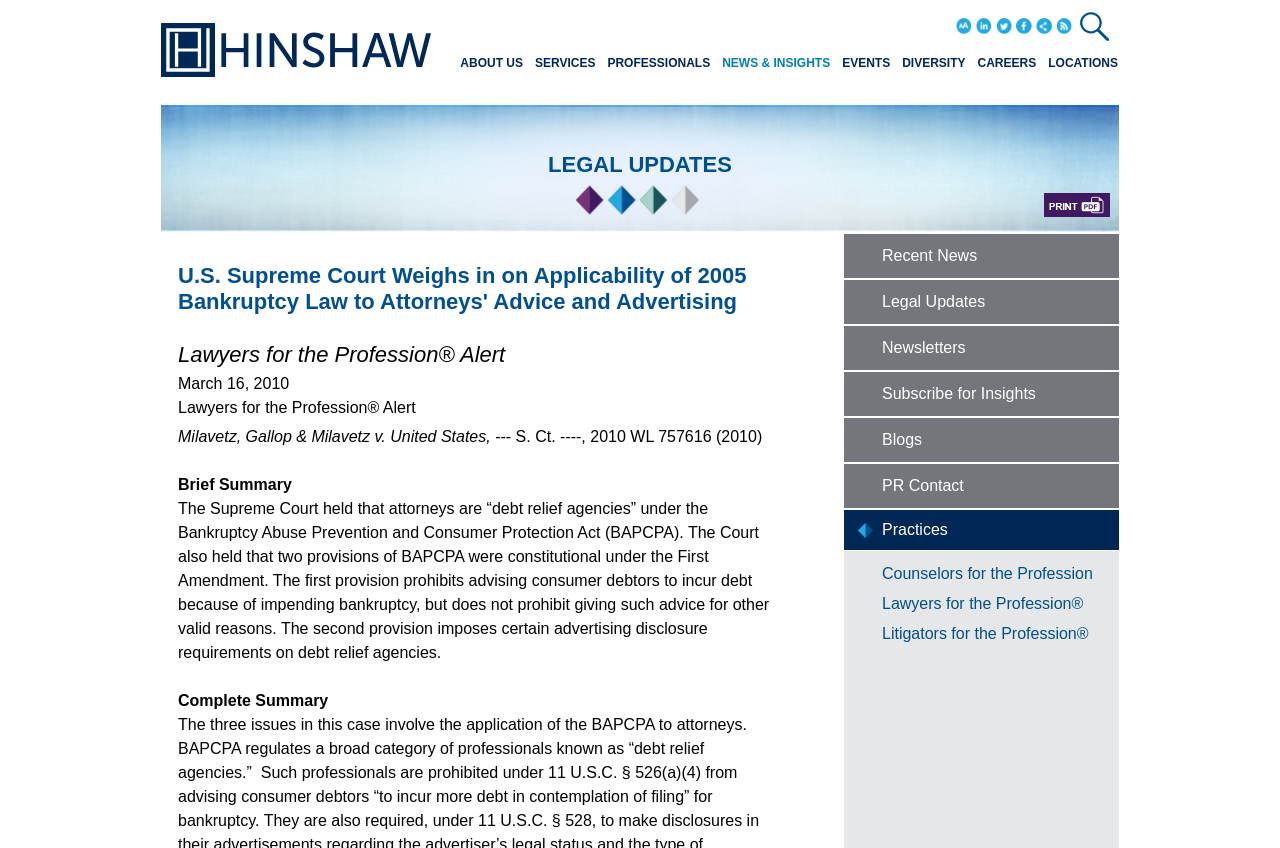Please find the bounding box coordinates of the element that must be clicked to perform the given instruction: "Click on the 'LinkedIn' social media link". The coordinates should be four float numbers from 0 to 1, i.e., [left, top, right, bottom].

[0.762, 0.024, 0.775, 0.044]